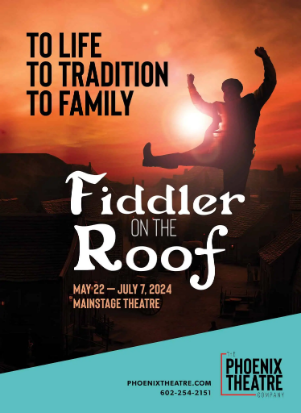Where is the performance taking place?
Please provide a comprehensive answer based on the contents of the image.

The location of the performance is noted on the poster as the Mainstage Theatre, which is where the audience can attend the show.